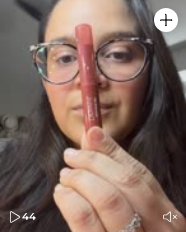What does the number '44' represent?
Refer to the image and answer the question using a single word or phrase.

Count of likes or interactions